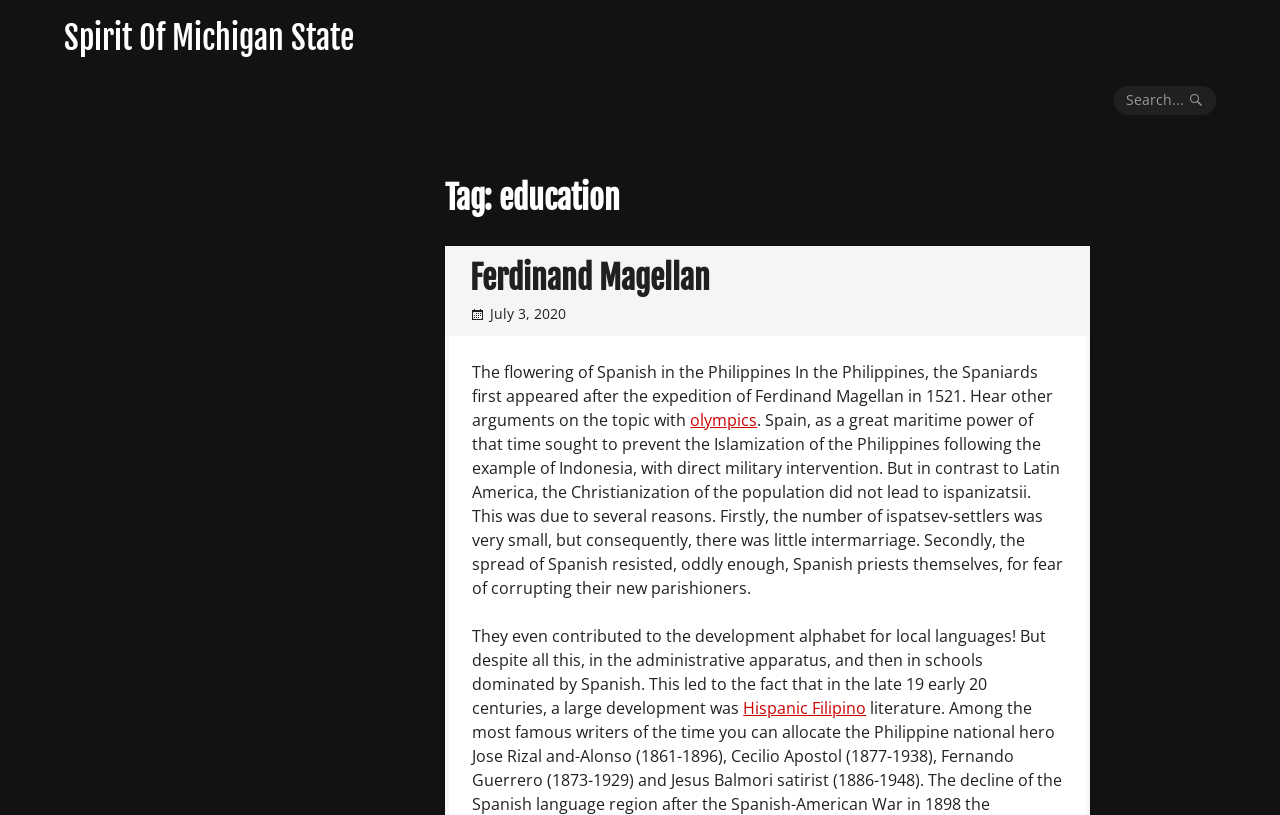Return the bounding box coordinates of the UI element that corresponds to this description: "Search...". The coordinates must be given as four float numbers in the range of 0 and 1, [left, top, right, bottom].

[0.87, 0.105, 0.95, 0.14]